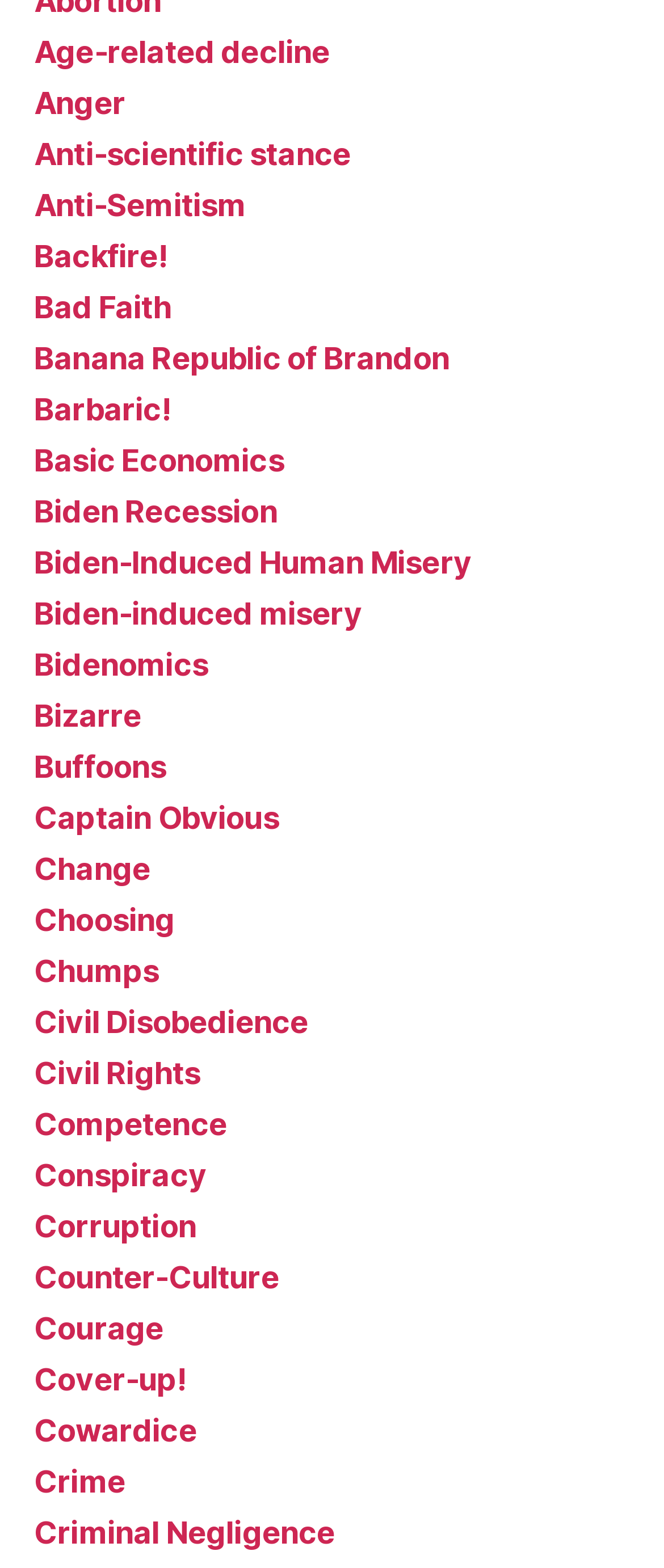Are there any links with similar OCR text?
Based on the visual content, answer with a single word or a brief phrase.

Yes